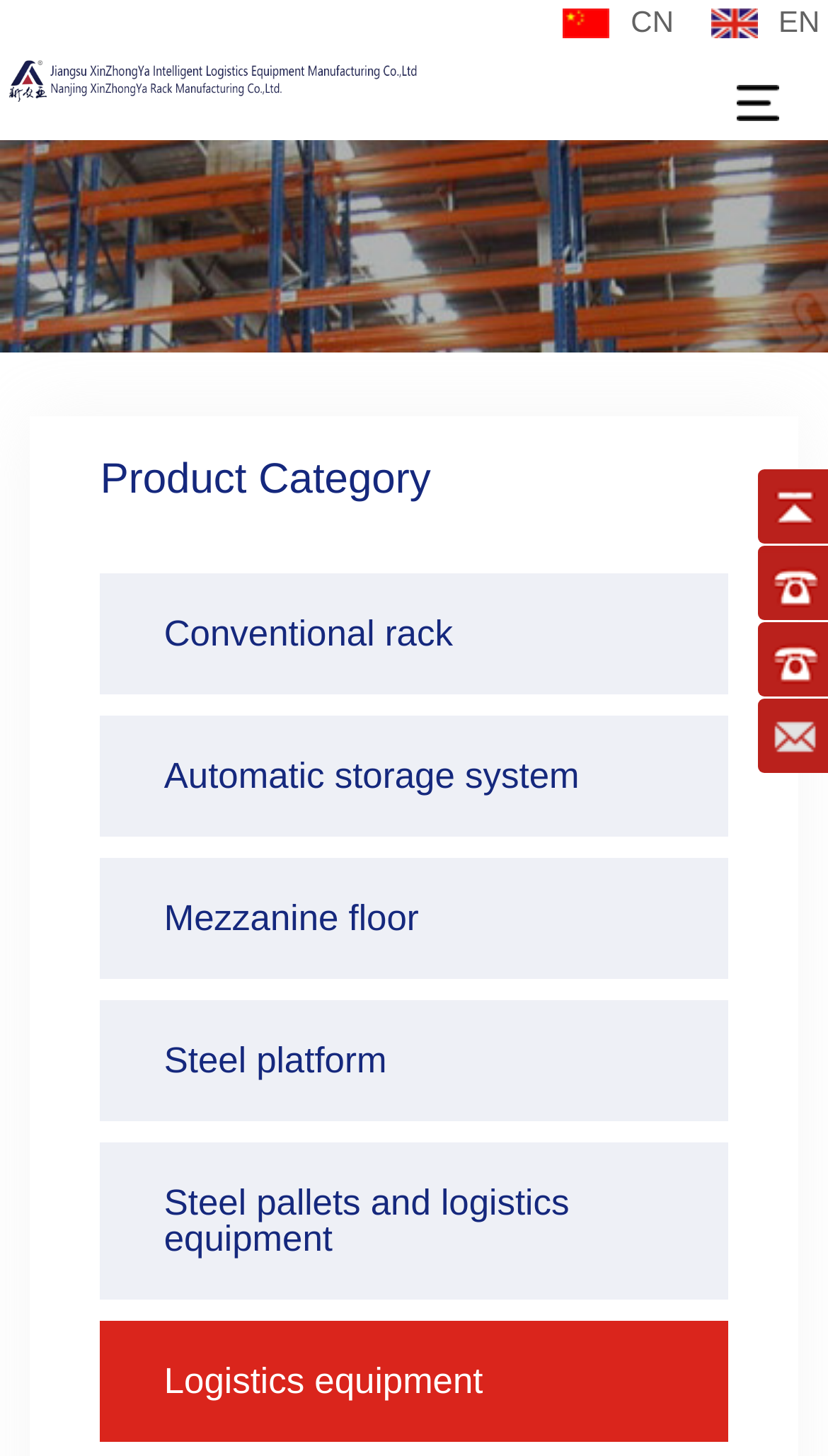Specify the bounding box coordinates of the element's region that should be clicked to achieve the following instruction: "Browse Automatic storage system products". The bounding box coordinates consist of four float numbers between 0 and 1, in the format [left, top, right, bottom].

[0.121, 0.492, 0.879, 0.575]